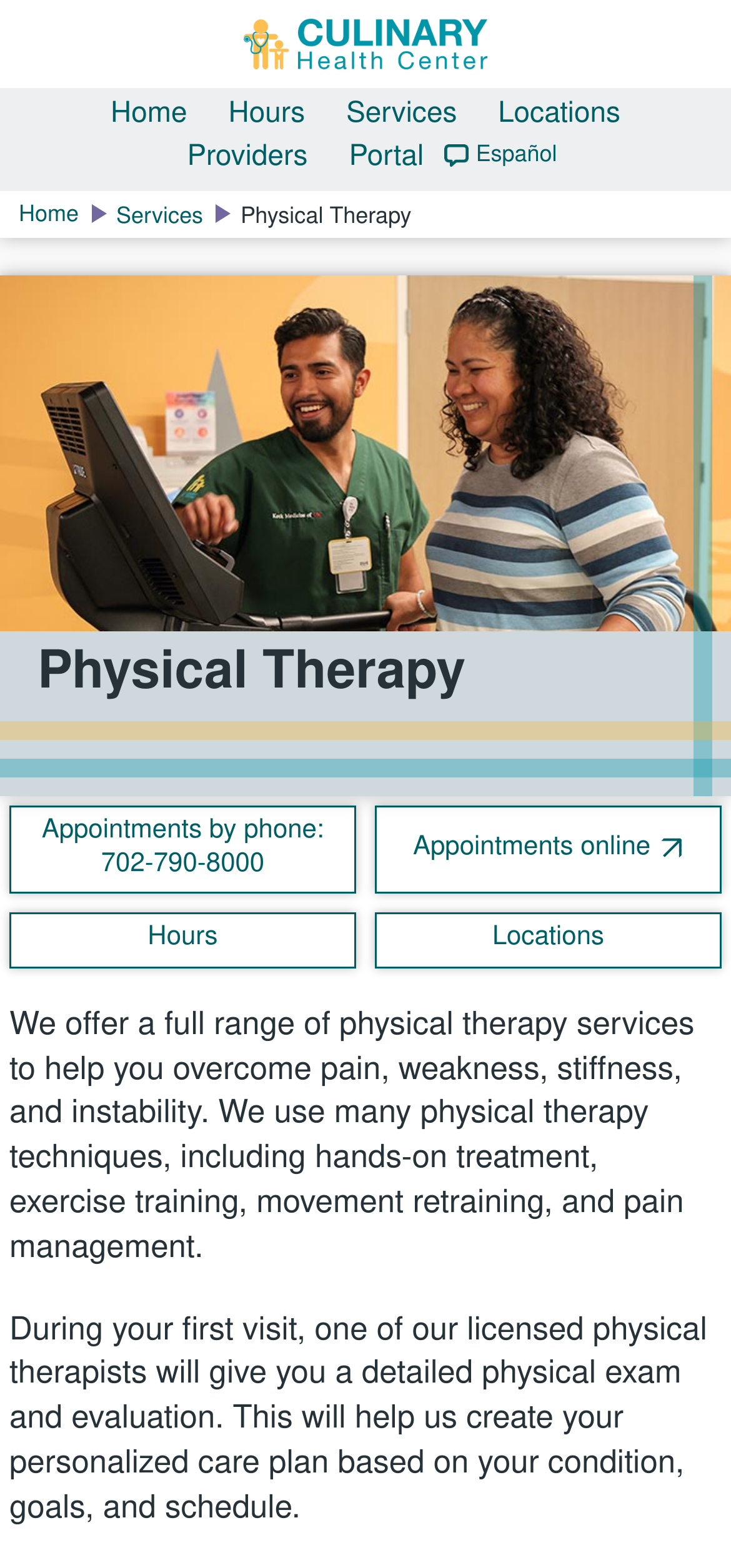Determine the bounding box for the UI element as described: "Marketing". The coordinates should be represented as four float numbers between 0 and 1, formatted as [left, top, right, bottom].

None